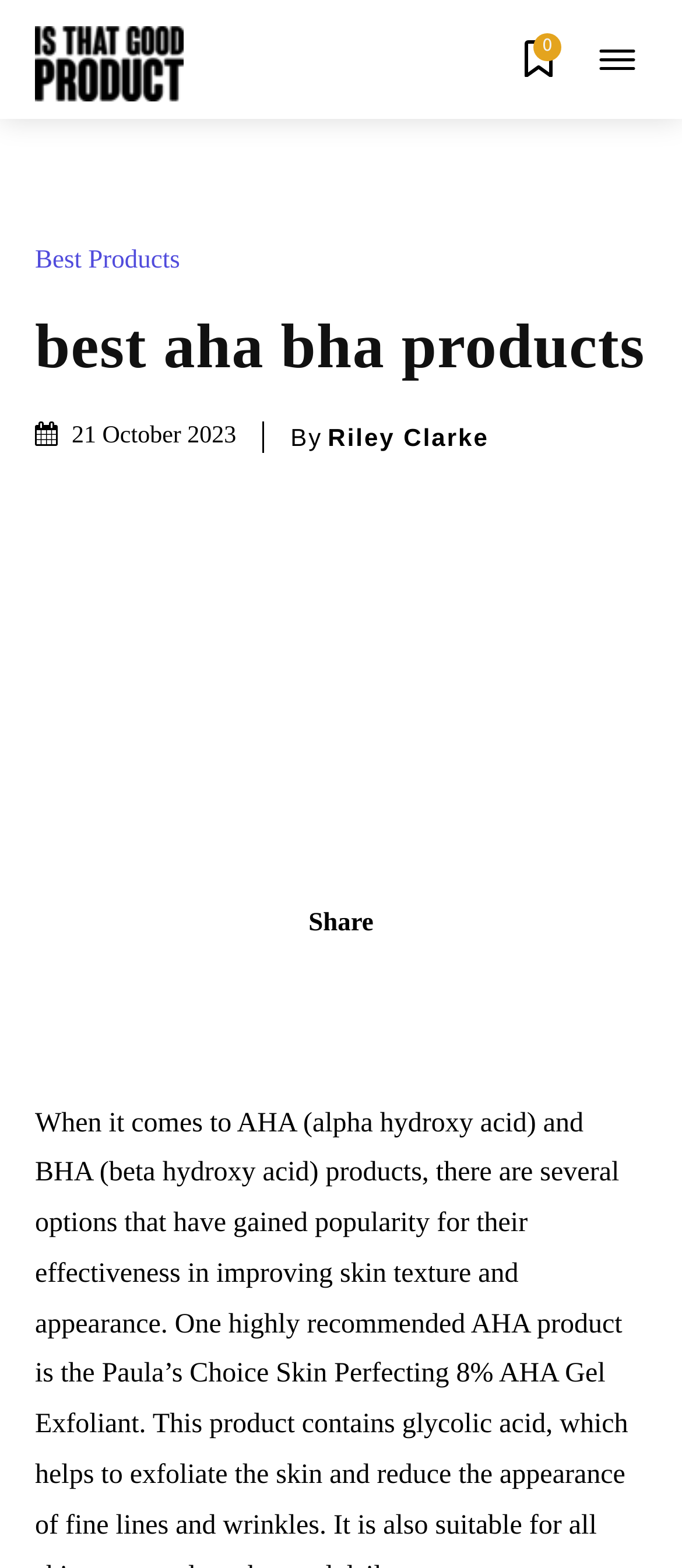Give a detailed account of the webpage's layout and content.

The webpage is about discovering the best AHA BHA products for achieving flawless skin. At the top-left corner, there is a link to "isthatgoodproduct" accompanied by an image. To the right of this, there are two more links with images, one with no text and the other with no text as well. 

Below these links, there is a heading that reads "best aha bha products" taking up most of the width of the page. Underneath this heading, there is a timestamp indicating the date "21 October 2023". Next to the timestamp, there is a text "By" followed by a link to the author "Riley Clarke". 

On the right side of the timestamp and author information, there is a large image that spans almost the entire width of the page. Below this image, there is a text "Share" and four social media links represented by icons.